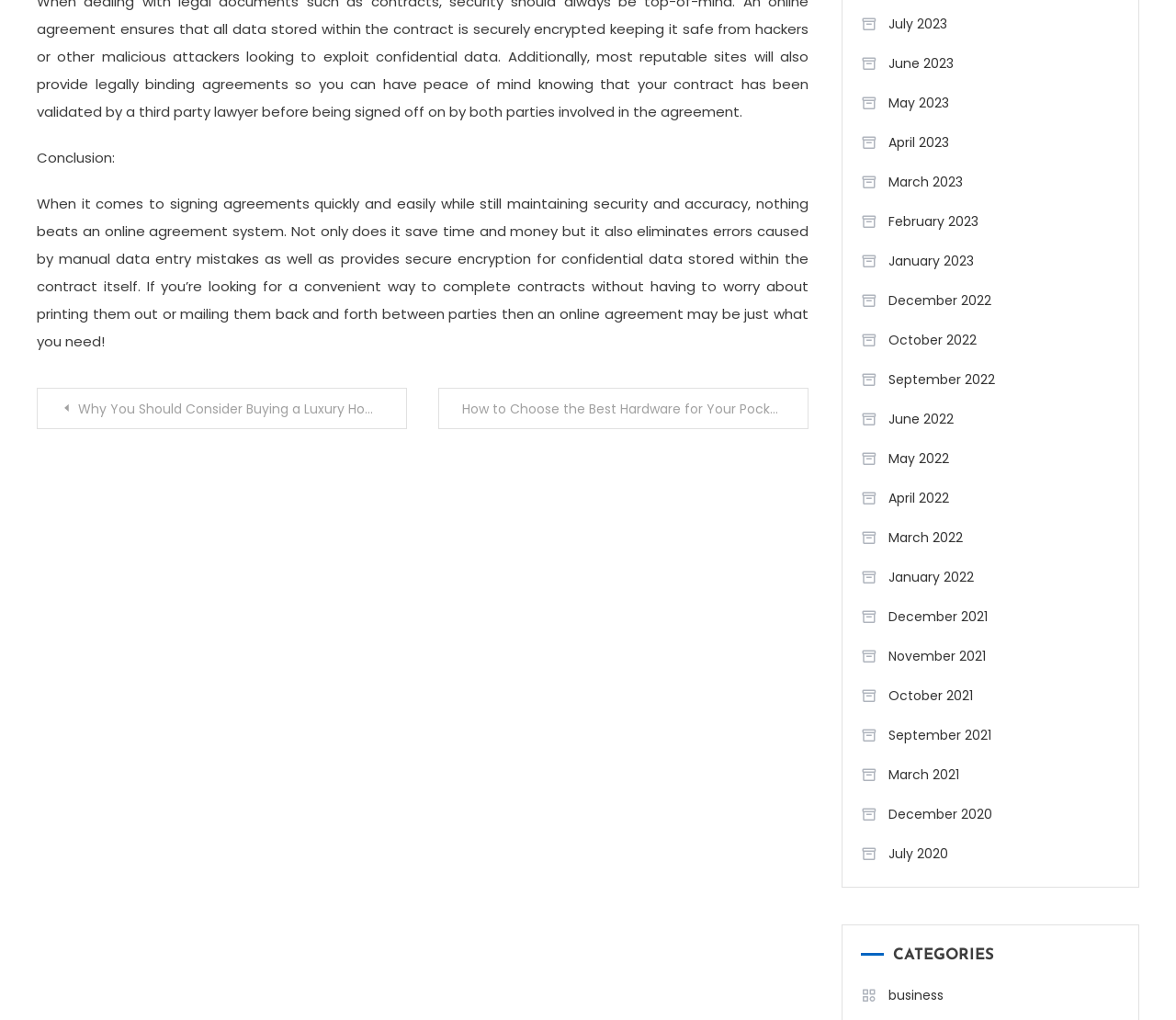Specify the bounding box coordinates of the element's area that should be clicked to execute the given instruction: "Read the article by Suja Sukumaran". The coordinates should be four float numbers between 0 and 1, i.e., [left, top, right, bottom].

None